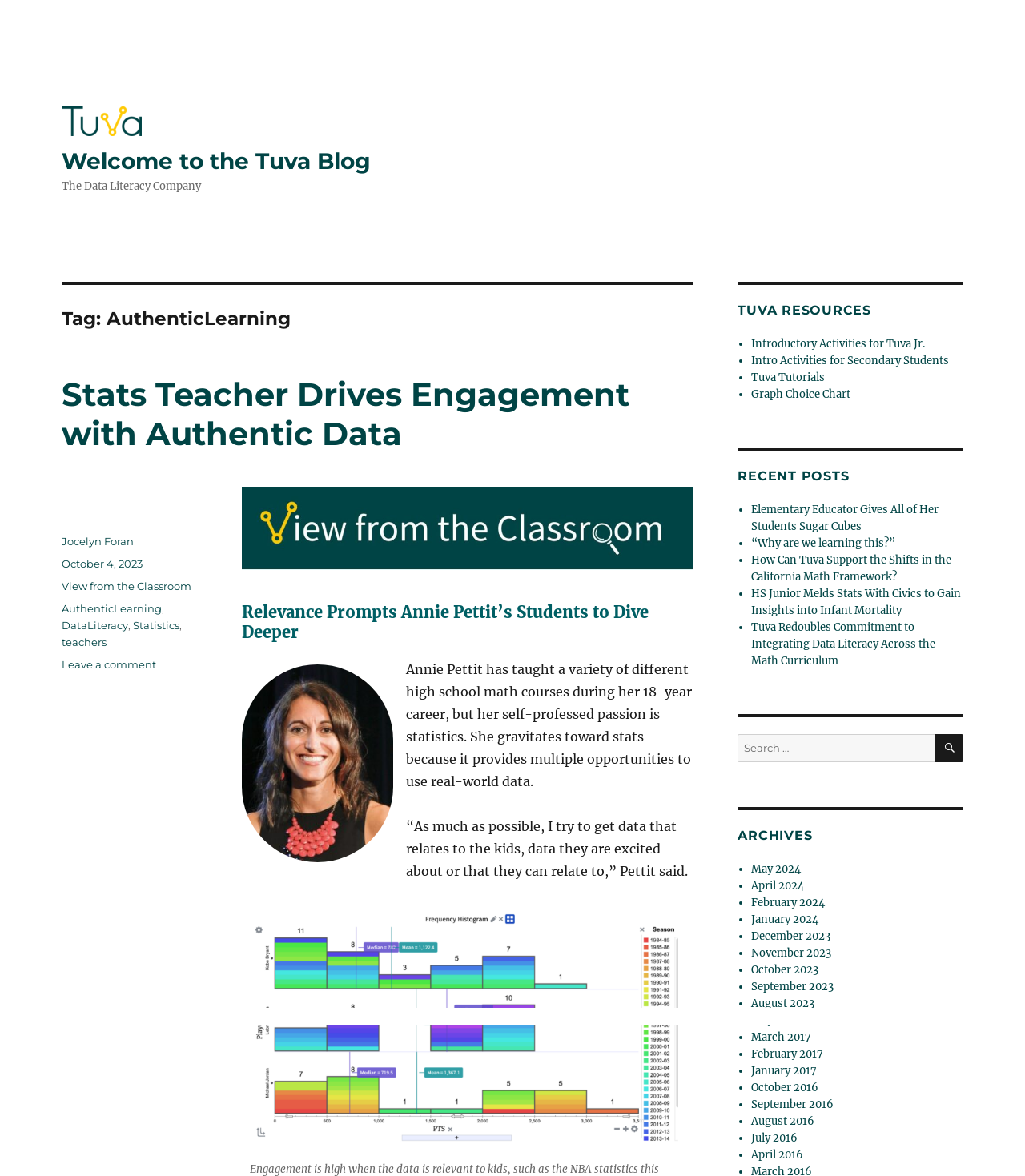Locate the bounding box coordinates of the clickable area needed to fulfill the instruction: "Click on the 'Introduction to One-on-One Fitness Guidance' link".

None